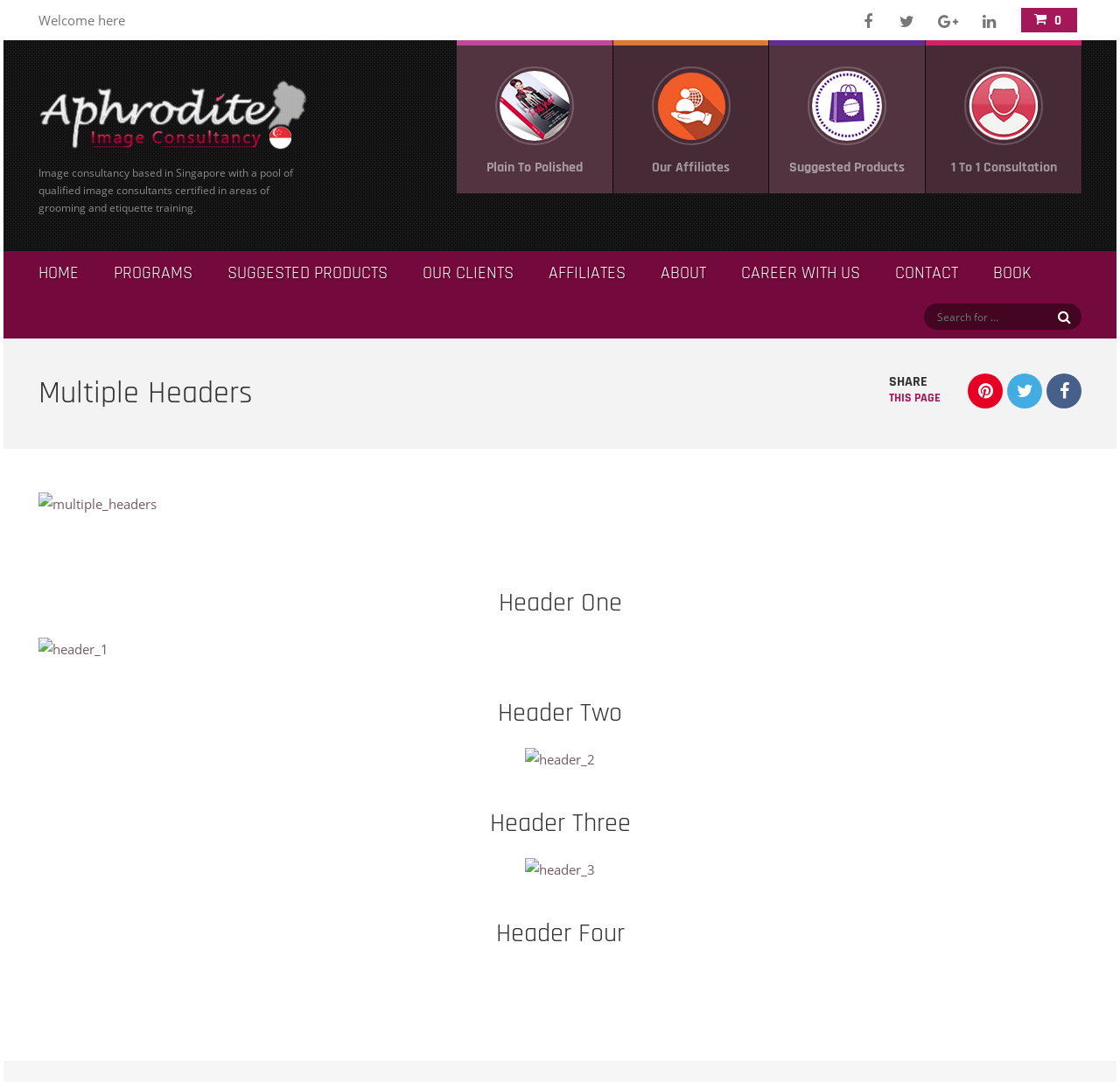Please give a short response to the question using one word or a phrase:
How many social media links are there?

4